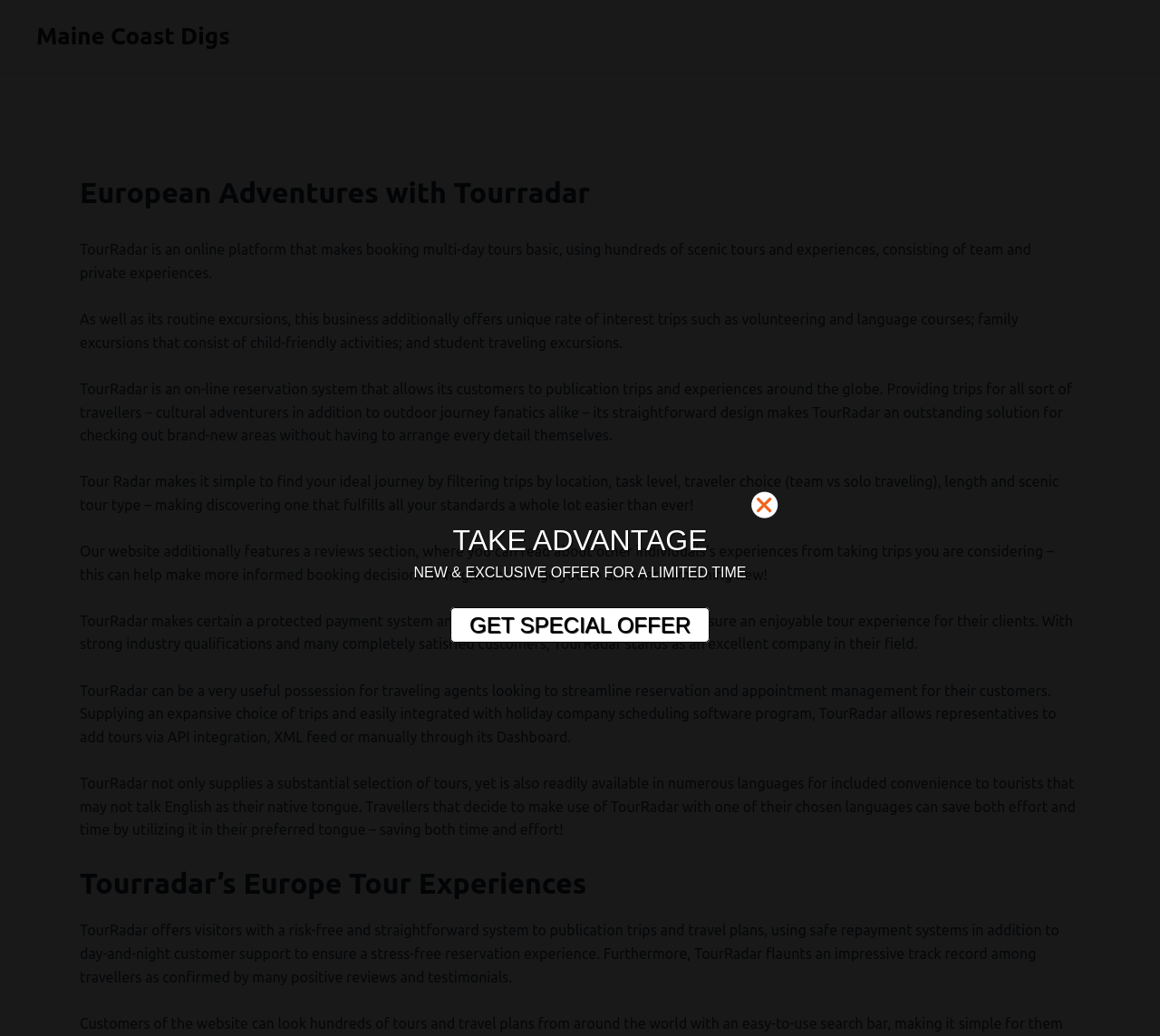Respond to the question below with a single word or phrase:
What is the name of the online platform described?

TourRadar